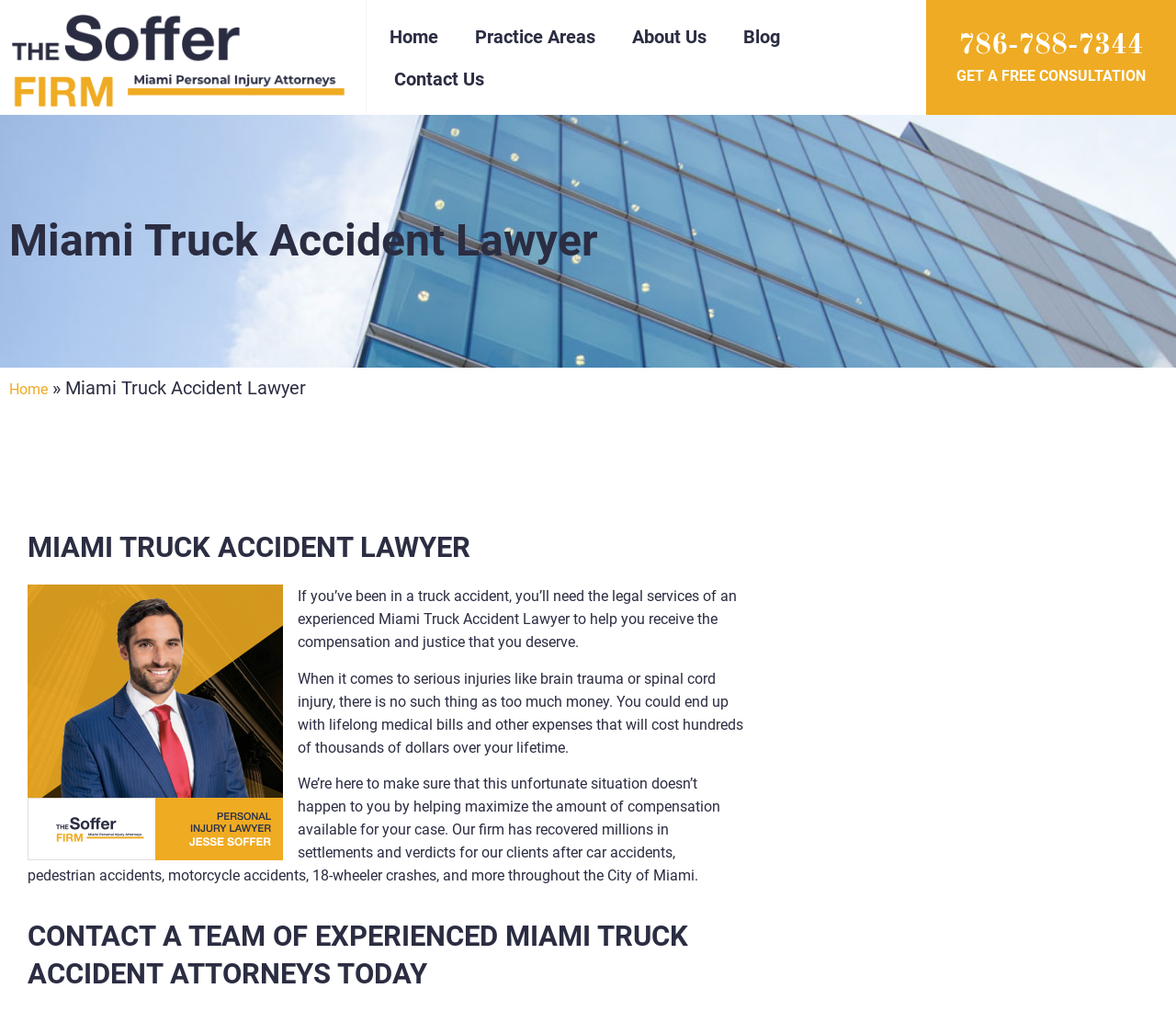Can you find the bounding box coordinates for the element to click on to achieve the instruction: "Call 786-788-7344"?

[0.815, 0.031, 0.973, 0.059]